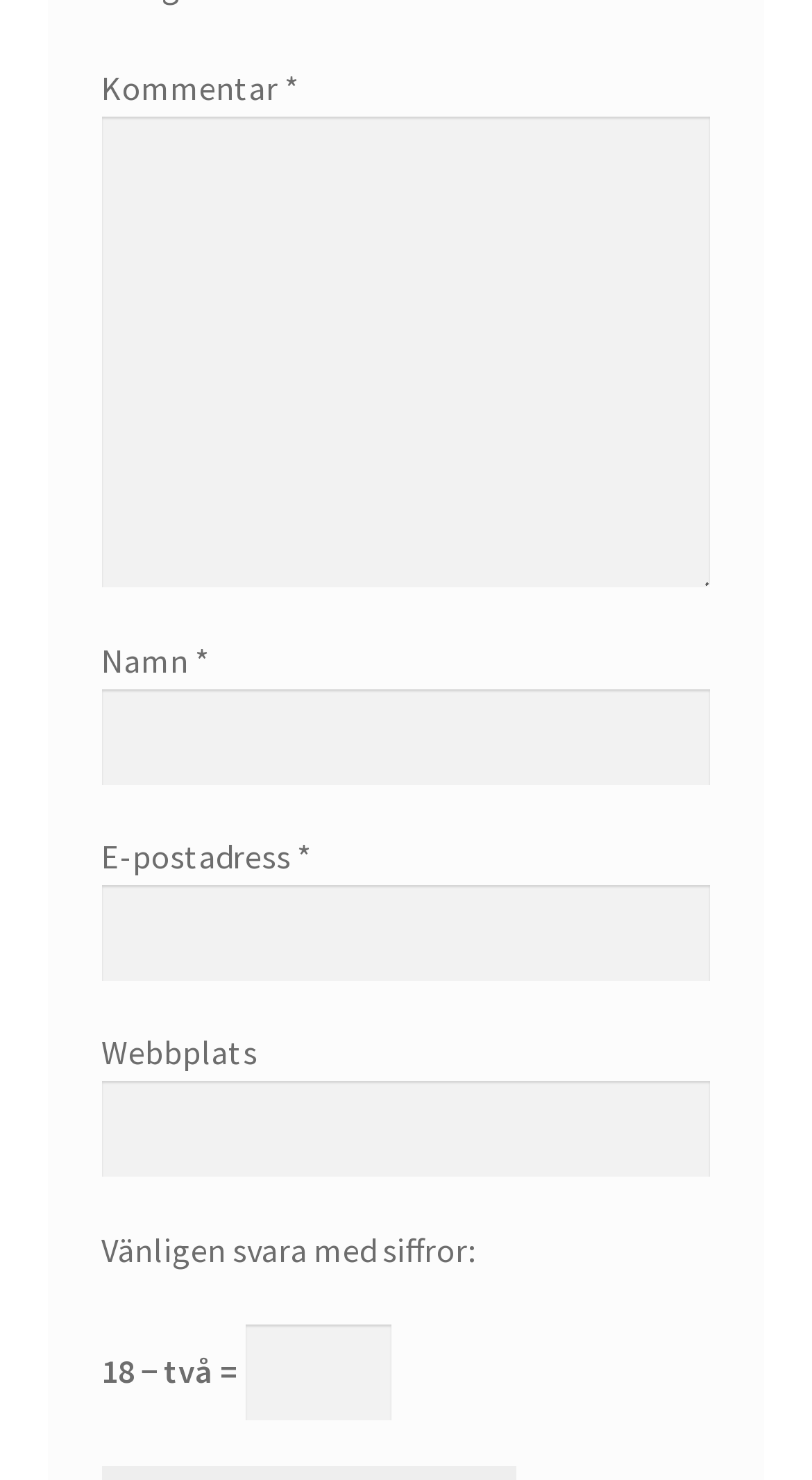What is the first field to fill in the form?
Provide a detailed answer to the question, using the image to inform your response.

The first field to fill in the form is 'Kommentar' because it is the first textbox element with the label 'Kommentar *' and it is required.